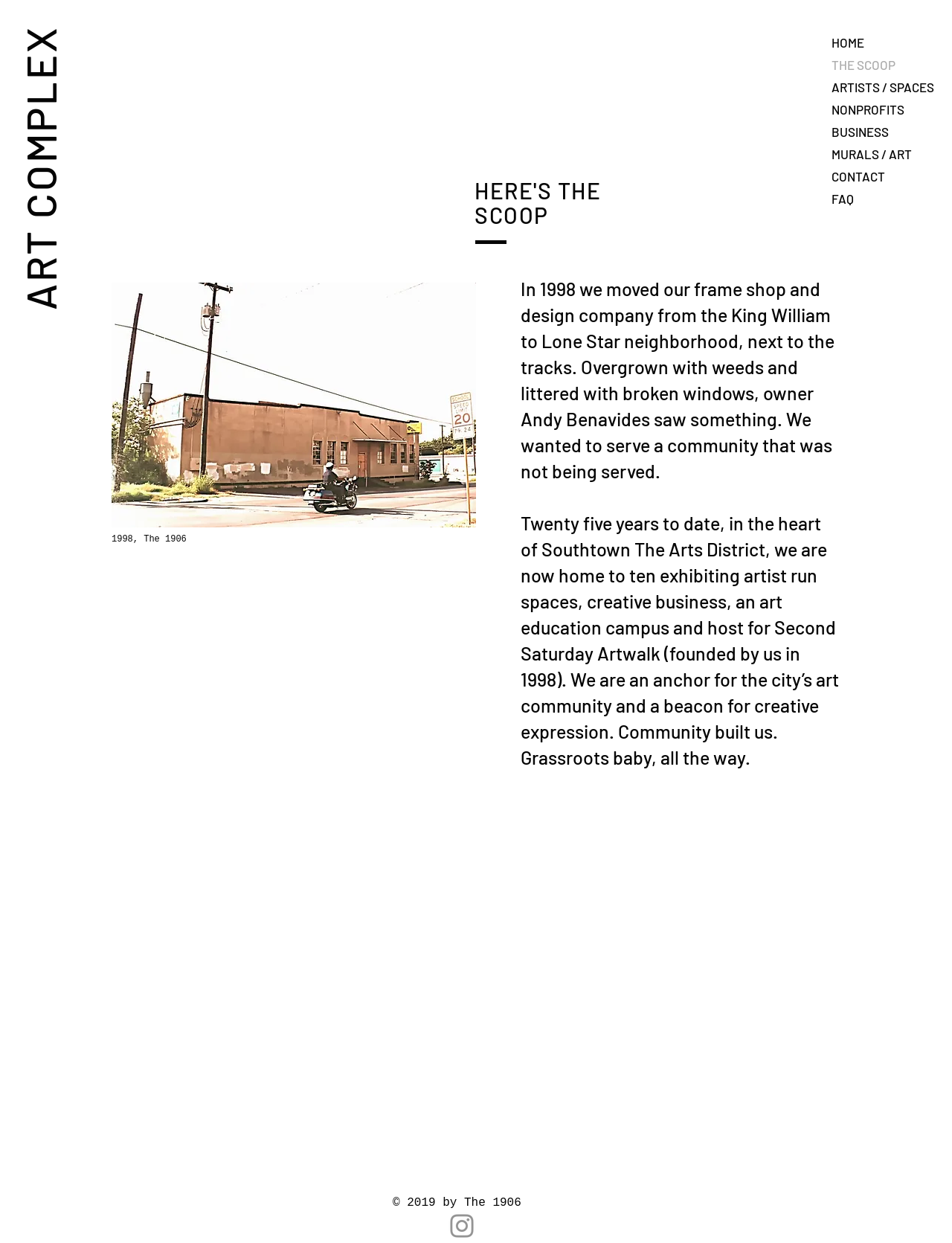Respond with a single word or phrase:
What is the year mentioned in the text?

1998